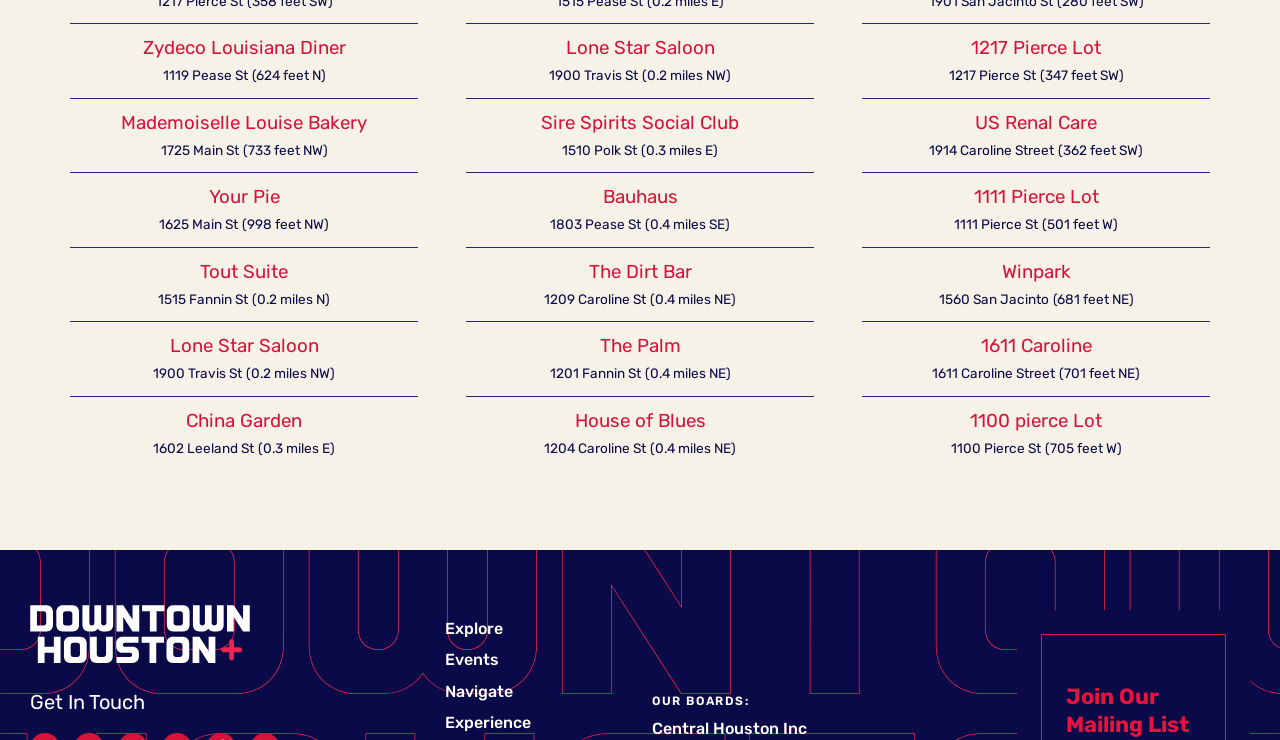What is the address of the 'Lone Star Saloon'?
Examine the image closely and answer the question with as much detail as possible.

I searched for the link element with the text 'Lone Star Saloon' and found the corresponding StaticText element with the address '1900 Travis St'.